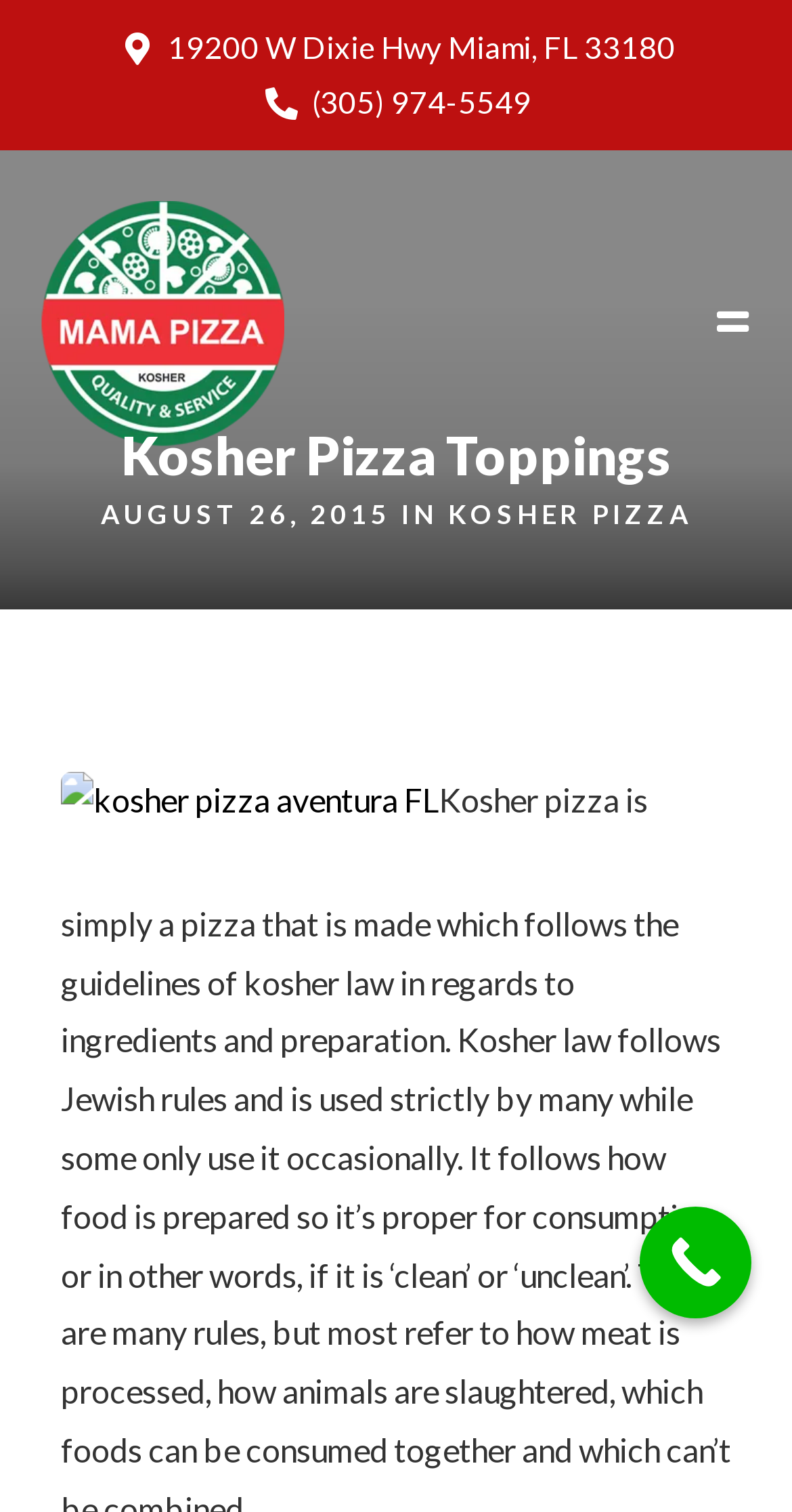Please specify the coordinates of the bounding box for the element that should be clicked to carry out this instruction: "visit the restaurant location". The coordinates must be four float numbers between 0 and 1, formatted as [left, top, right, bottom].

[0.147, 0.013, 0.853, 0.05]